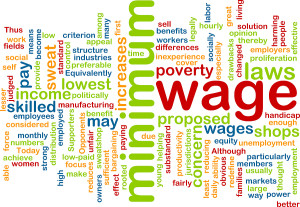What are the key terms that stand out prominently?
Please answer the question as detailed as possible based on the image.

The key terms that stand out prominently are 'wage', 'minimum', and 'pay' because the caption mentions that these words emphasize the focus on fair compensation for workers, indicating their importance in the context of minimum wage.